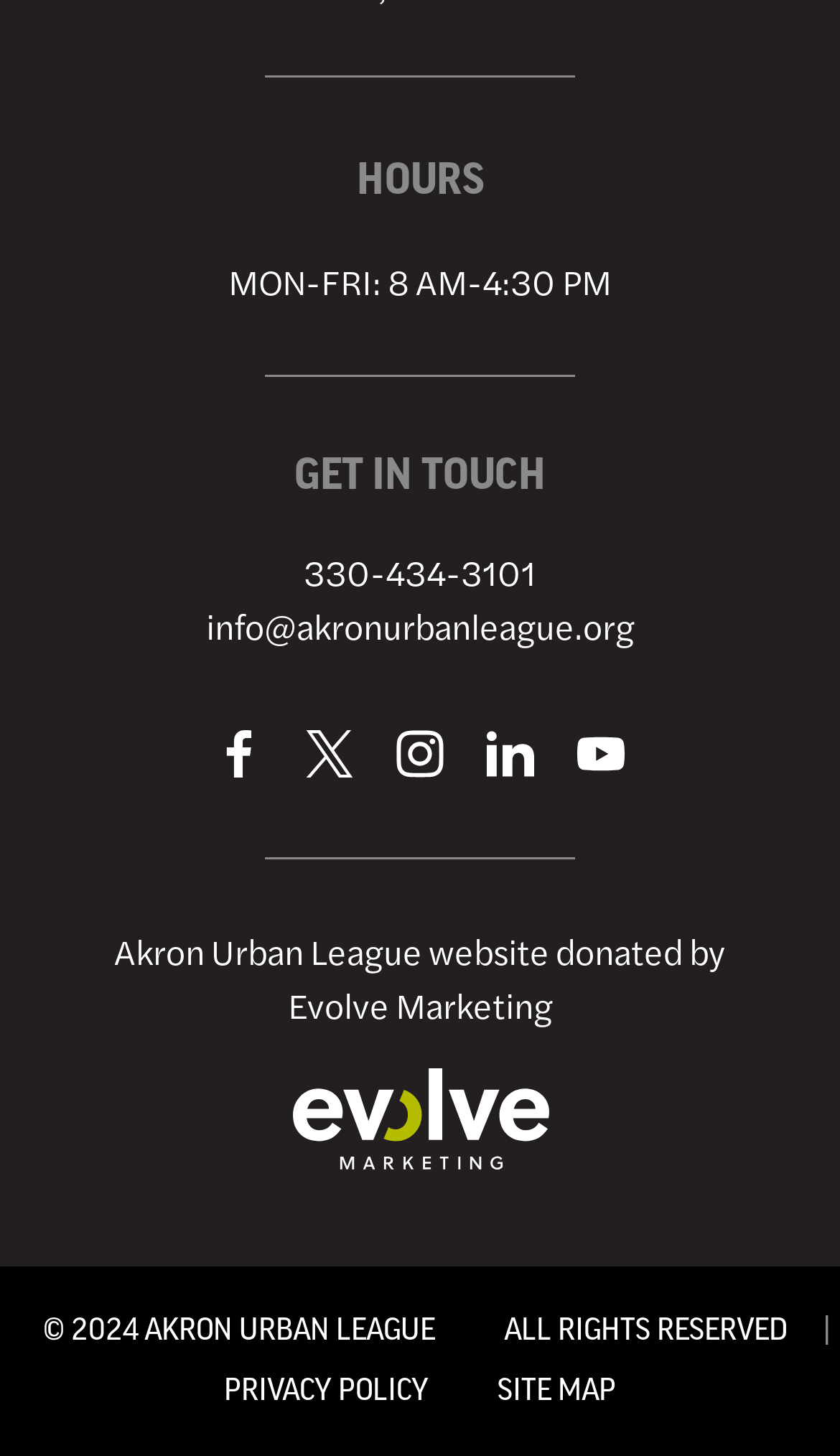Please locate the bounding box coordinates of the element that needs to be clicked to achieve the following instruction: "Contact the Institut für Europäische Politik e.V. via email". The coordinates should be four float numbers between 0 and 1, i.e., [left, top, right, bottom].

None